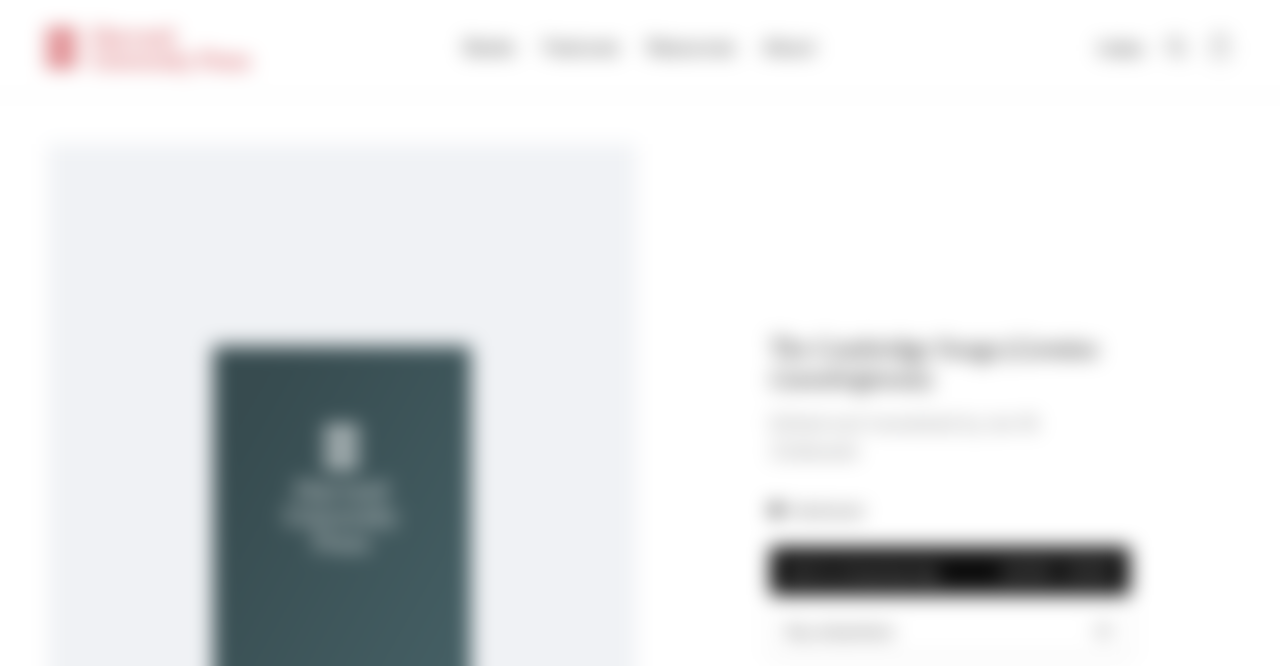Identify the bounding box of the HTML element described here: "Index". Provide the coordinates as four float numbers between 0 and 1: [left, top, right, bottom].

[0.858, 0.051, 0.894, 0.092]